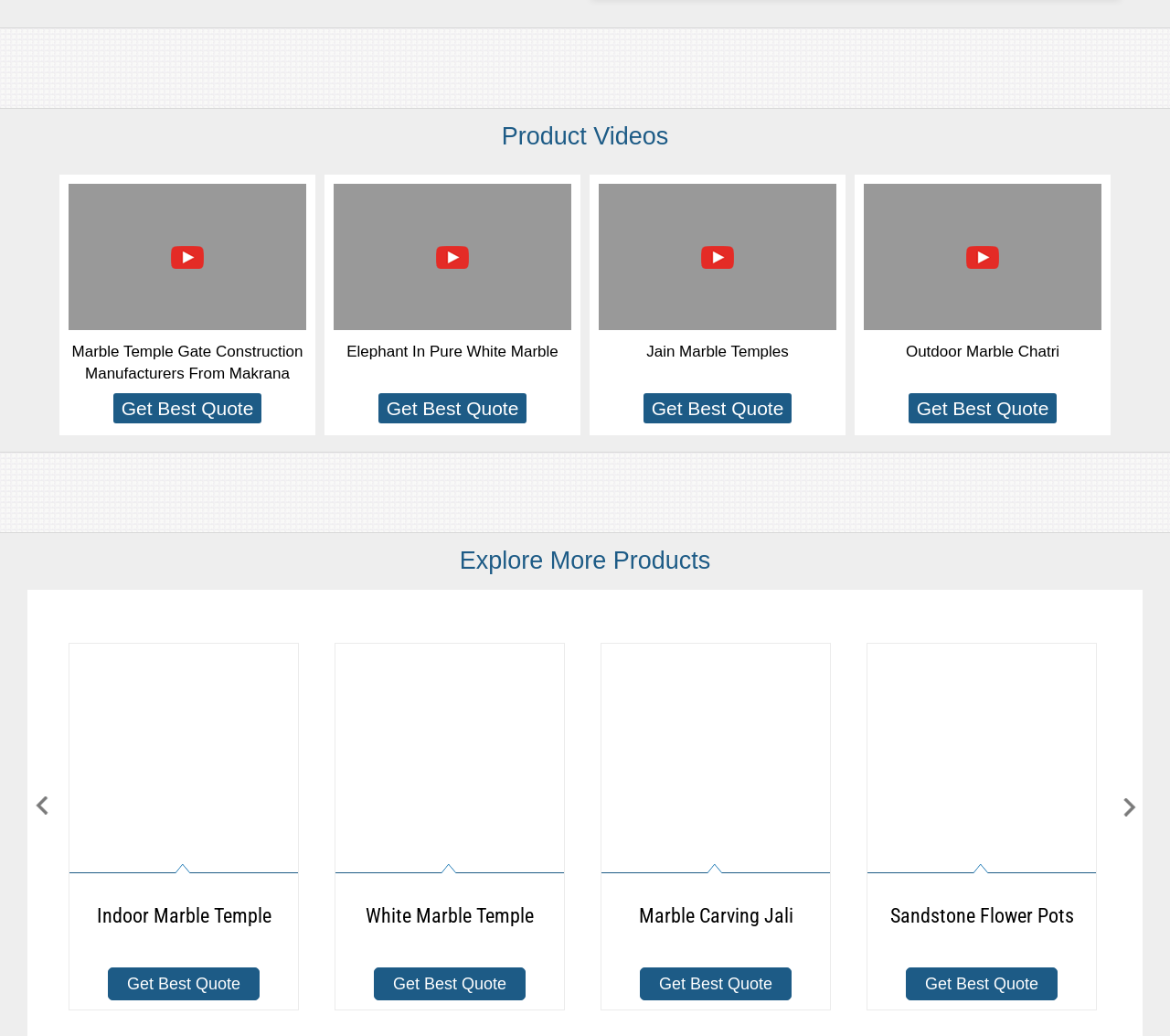What is the name of the third product?
Based on the image, give a concise answer in the form of a single word or short phrase.

Jain Marble Temples